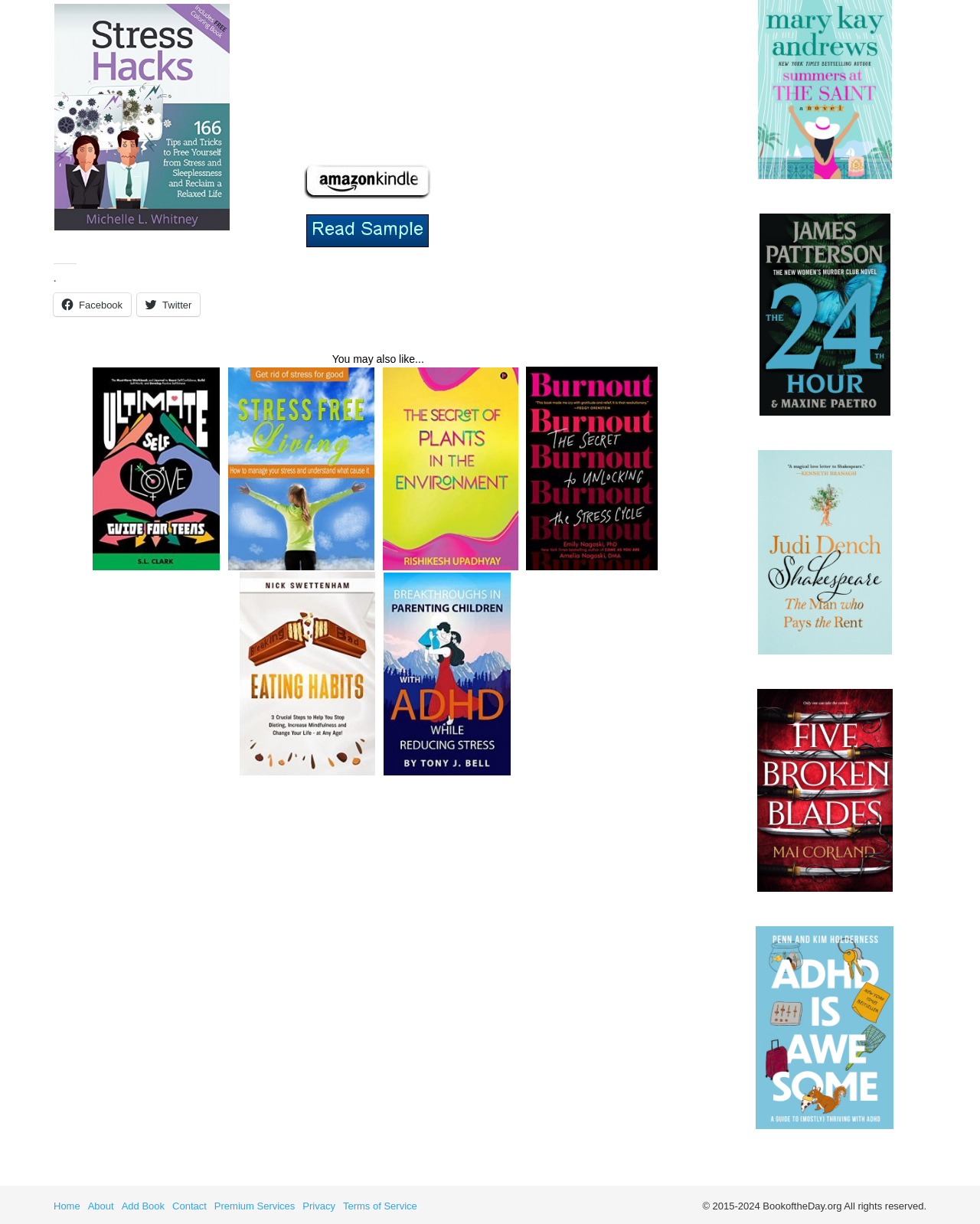What is the copyright year range of the website?
Using the image, respond with a single word or phrase.

2015-2024